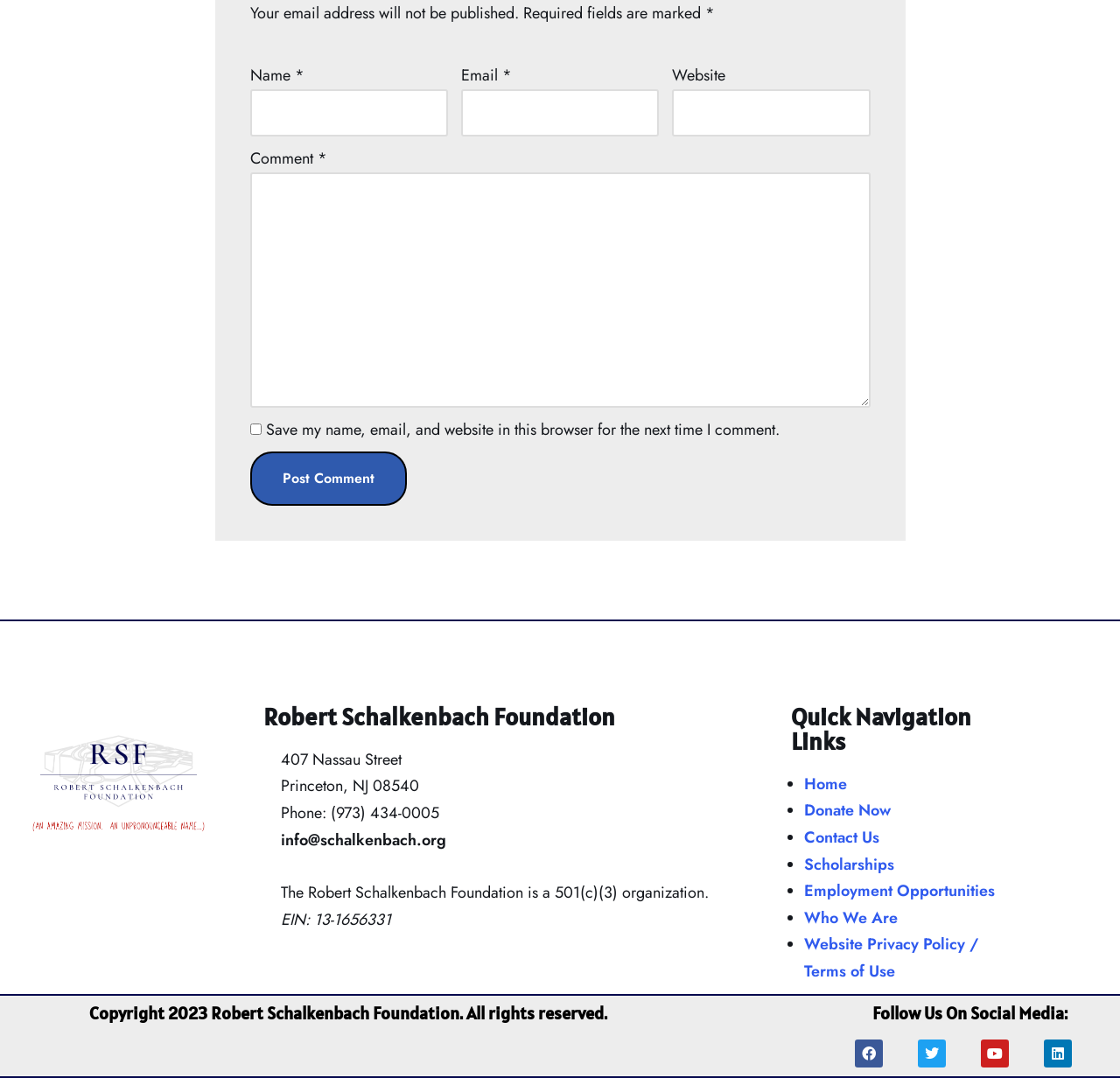Provide the bounding box coordinates of the UI element that matches the description: "Scholarships".

[0.718, 0.791, 0.799, 0.812]